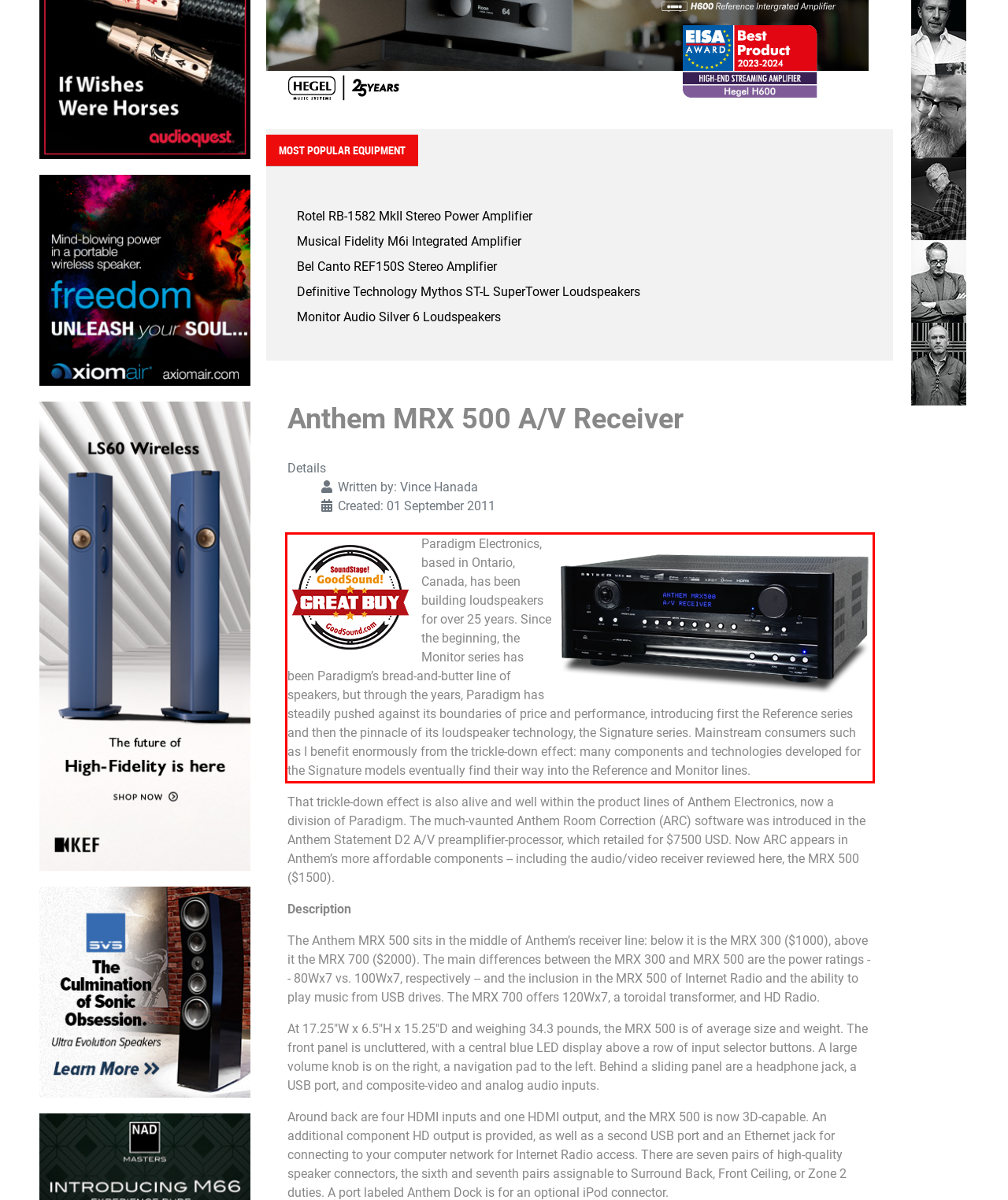Analyze the red bounding box in the provided webpage screenshot and generate the text content contained within.

Paradigm Electronics, based in Ontario, Canada, has been building loudspeakers for over 25 years. Since the beginning, the Monitor series has been Paradigm’s bread-and-butter line of speakers, but through the years, Paradigm has steadily pushed against its boundaries of price and performance, introducing first the Reference series and then the pinnacle of its loudspeaker technology, the Signature series. Mainstream consumers such as I benefit enormously from the trickle-down effect: many components and technologies developed for the Signature models eventually find their way into the Reference and Monitor lines.